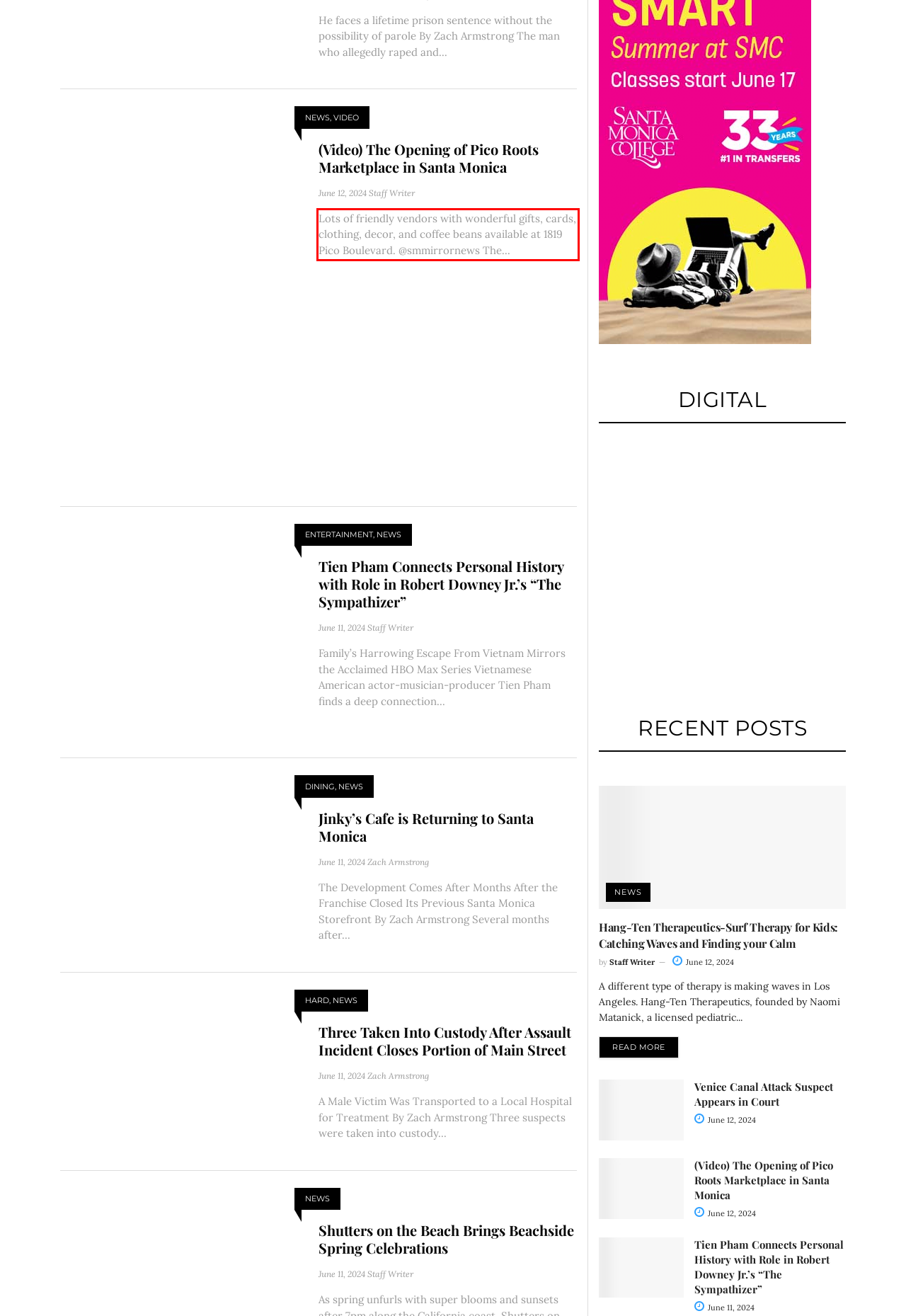You have a screenshot of a webpage with a red bounding box. Identify and extract the text content located inside the red bounding box.

Lots of friendly vendors with wonderful gifts, cards, clothing, decor, and coffee beans available at 1819 Pico Boulevard. @smmirrornews The...